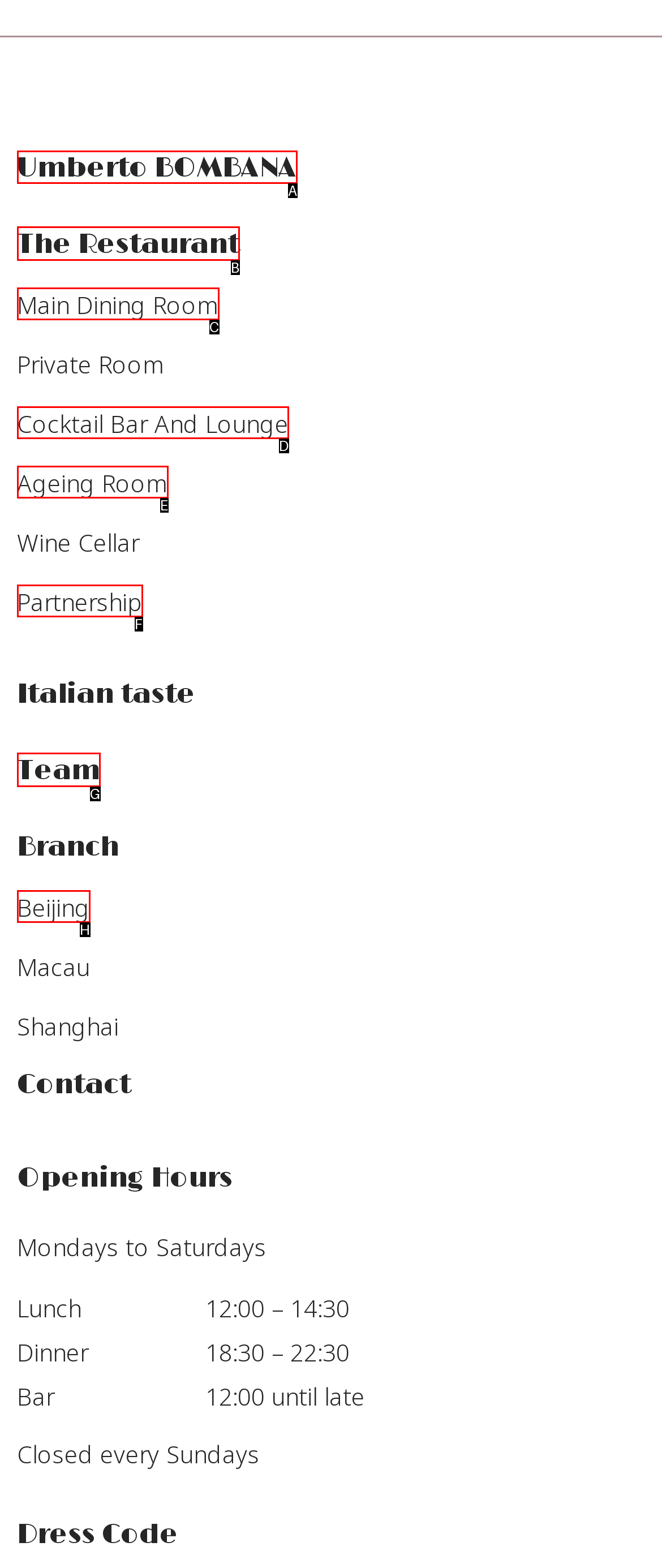Tell me which element should be clicked to achieve the following objective: Check out Starbucks
Reply with the letter of the correct option from the displayed choices.

None